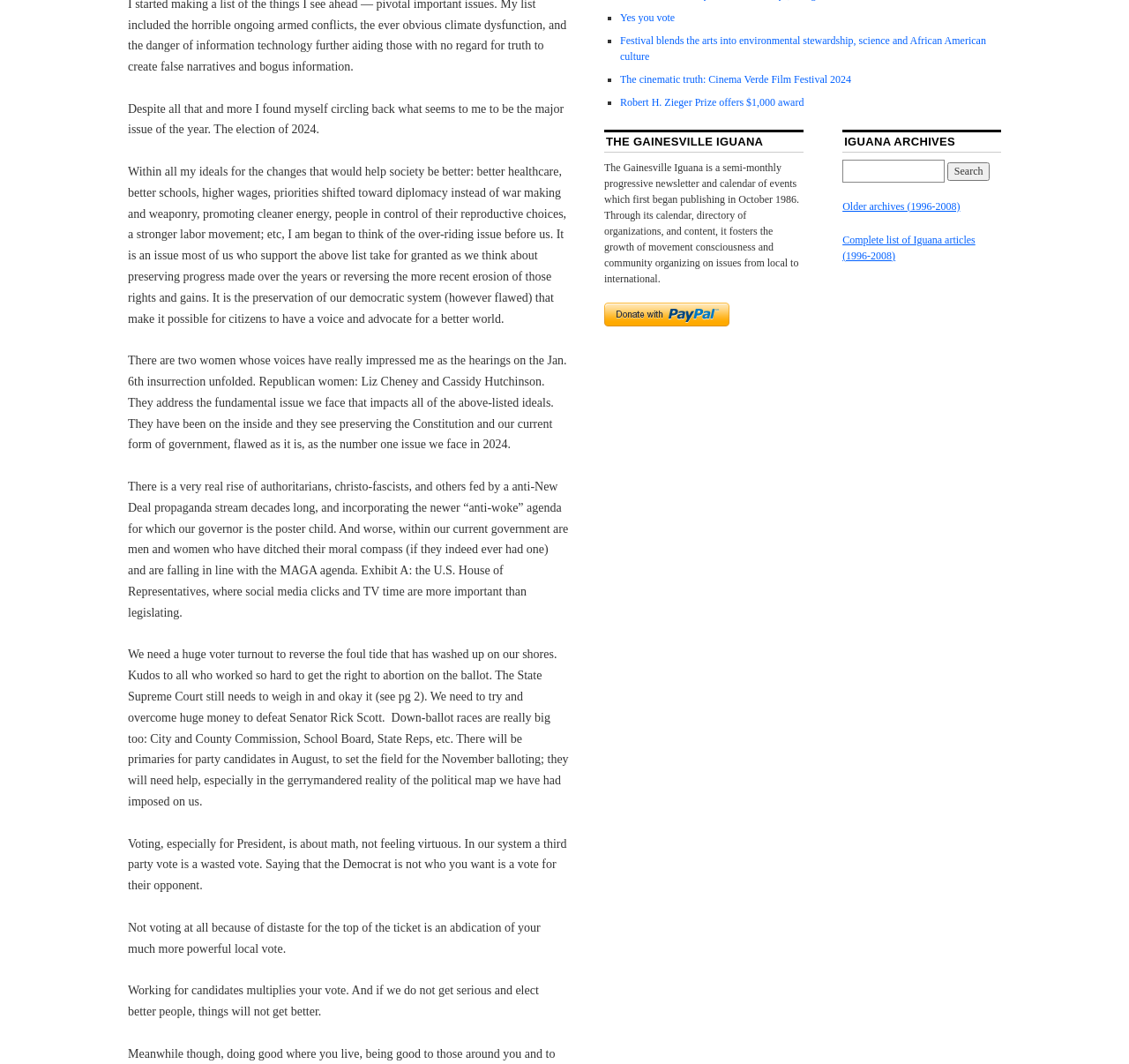Predict the bounding box coordinates of the UI element that matches this description: "parent_node: Search for: name="s"". The coordinates should be in the format [left, top, right, bottom] with each value between 0 and 1.

[0.746, 0.15, 0.837, 0.171]